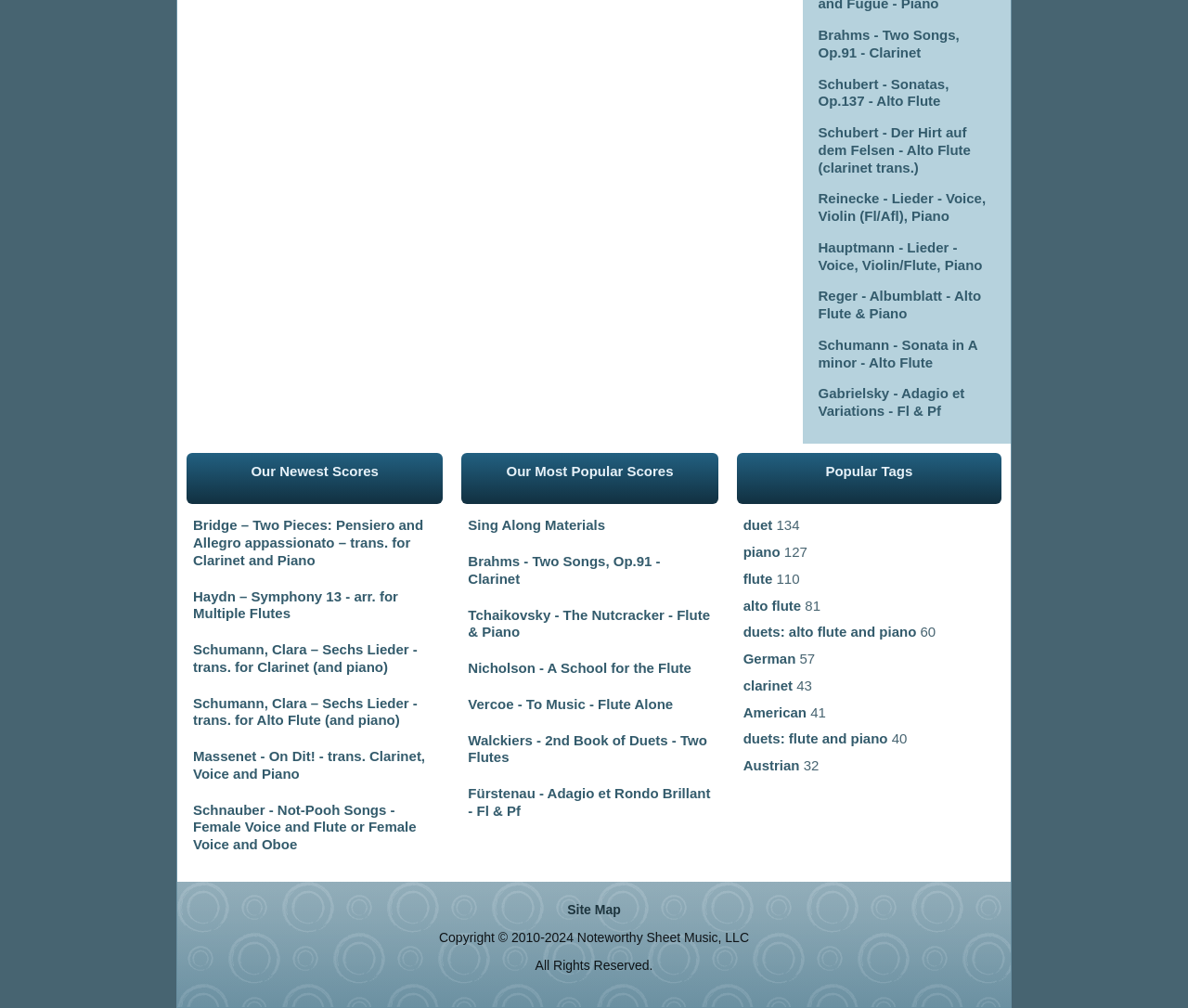Provide a one-word or brief phrase answer to the question:
How many links are there in the 'Popular Tags' section?

13